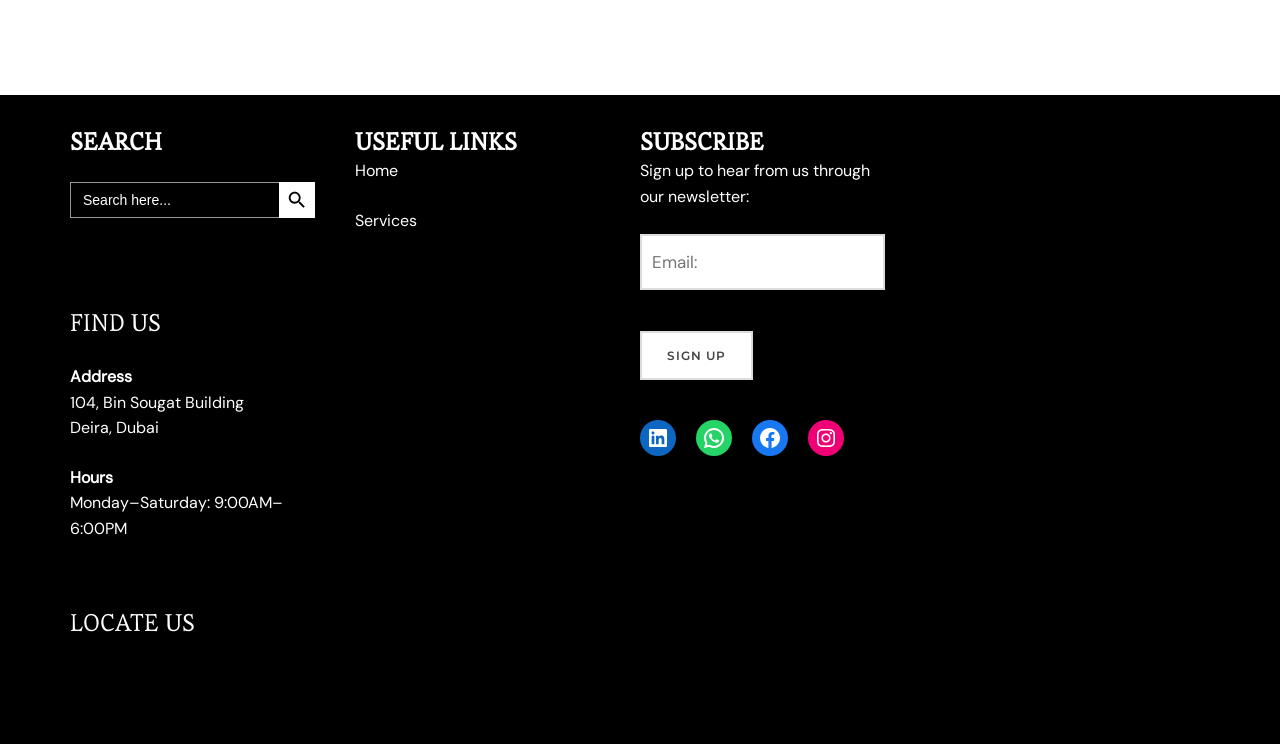Please specify the bounding box coordinates in the format (top-left x, top-left y, bottom-right x, bottom-right y), with all values as floating point numbers between 0 and 1. Identify the bounding box of the UI element described by: parent_node: SUBSCRIBE placeholder="Email:"

[0.5, 0.314, 0.691, 0.39]